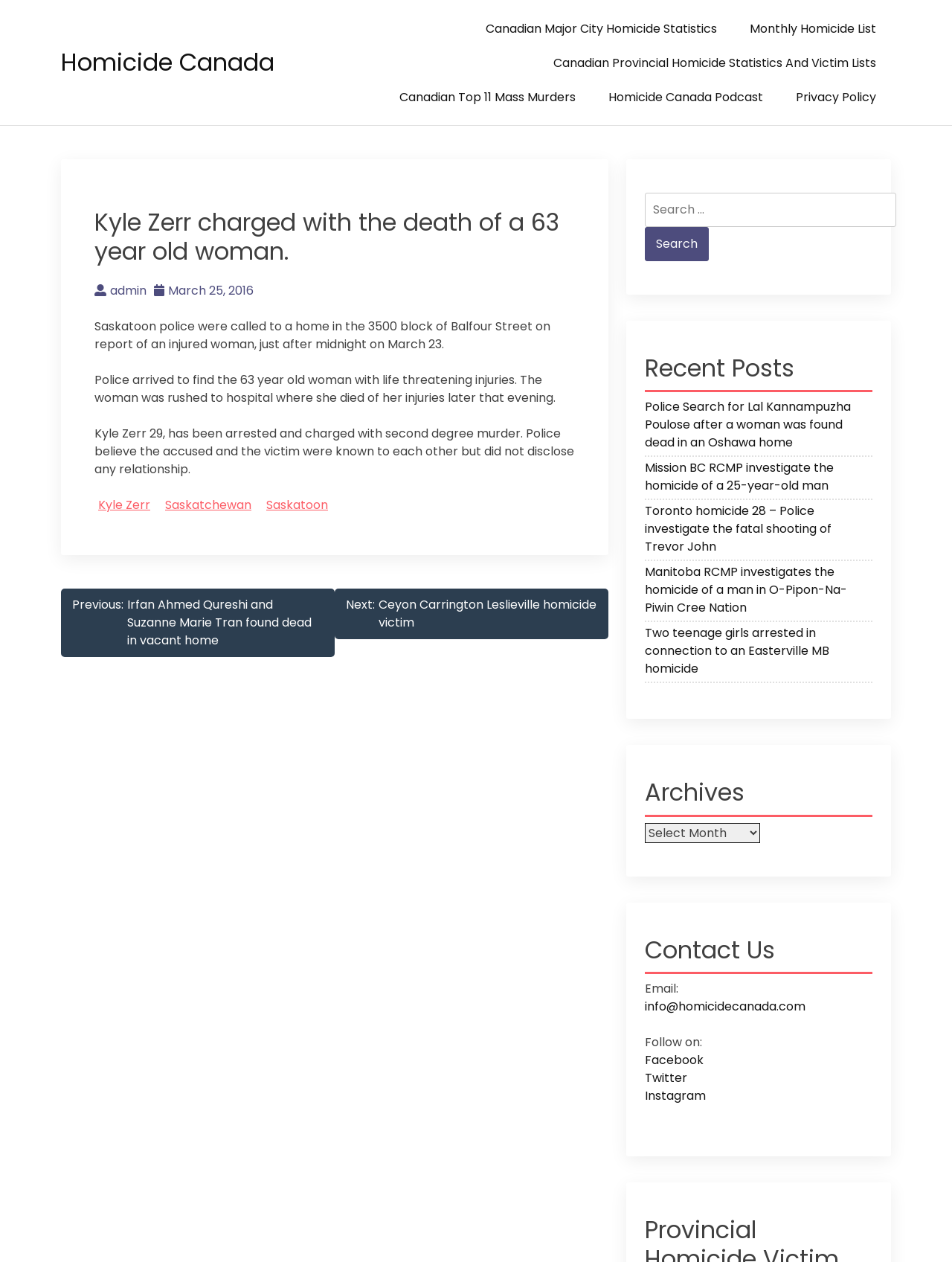Based on the element description: "parent_node: Search for: value="Search"", identify the bounding box coordinates for this UI element. The coordinates must be four float numbers between 0 and 1, listed as [left, top, right, bottom].

[0.677, 0.18, 0.745, 0.207]